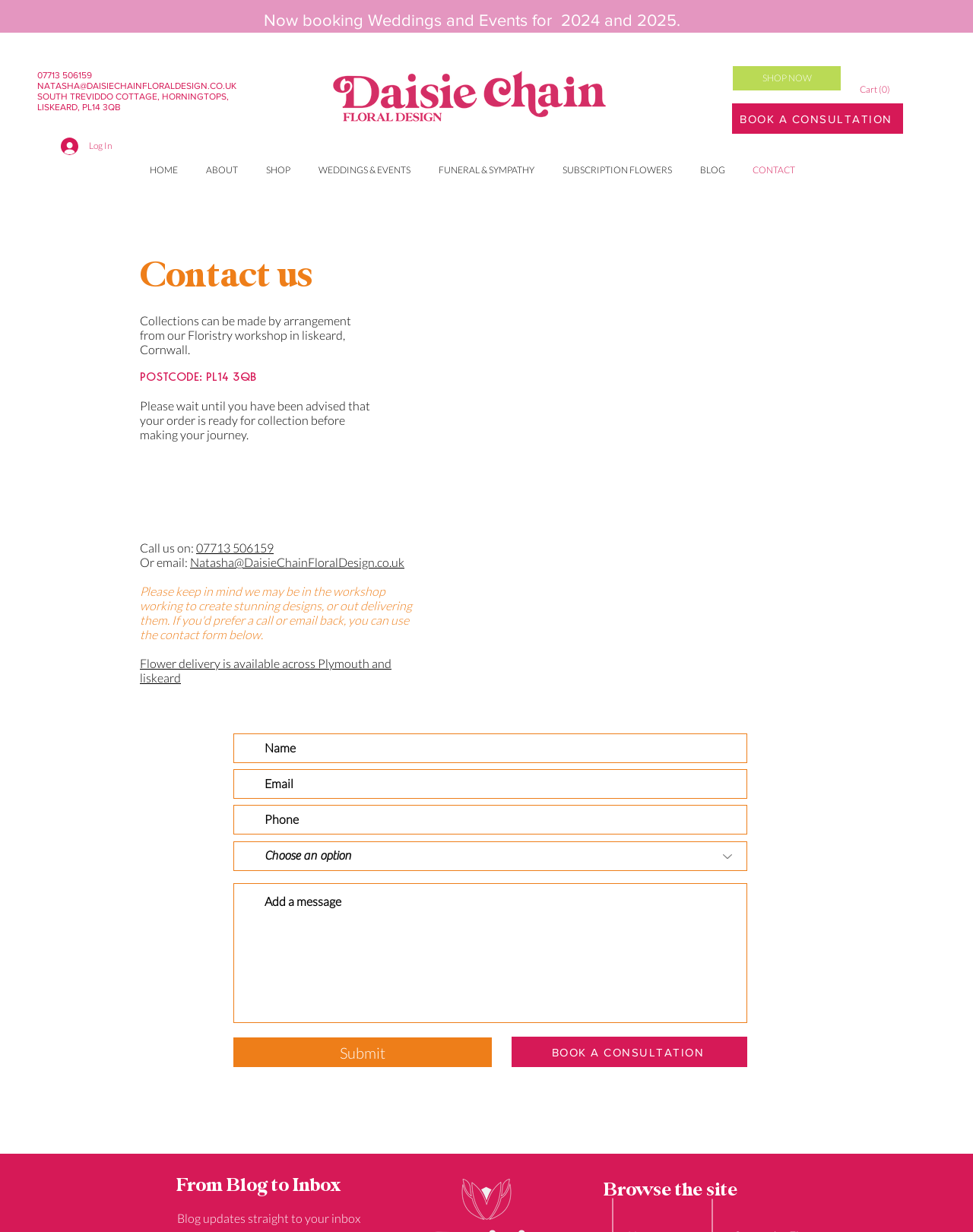Answer the question below using just one word or a short phrase: 
What is the email address to contact Daisie Chain Floral Design?

Natasha@DaisieChainFloralDesign.co.uk